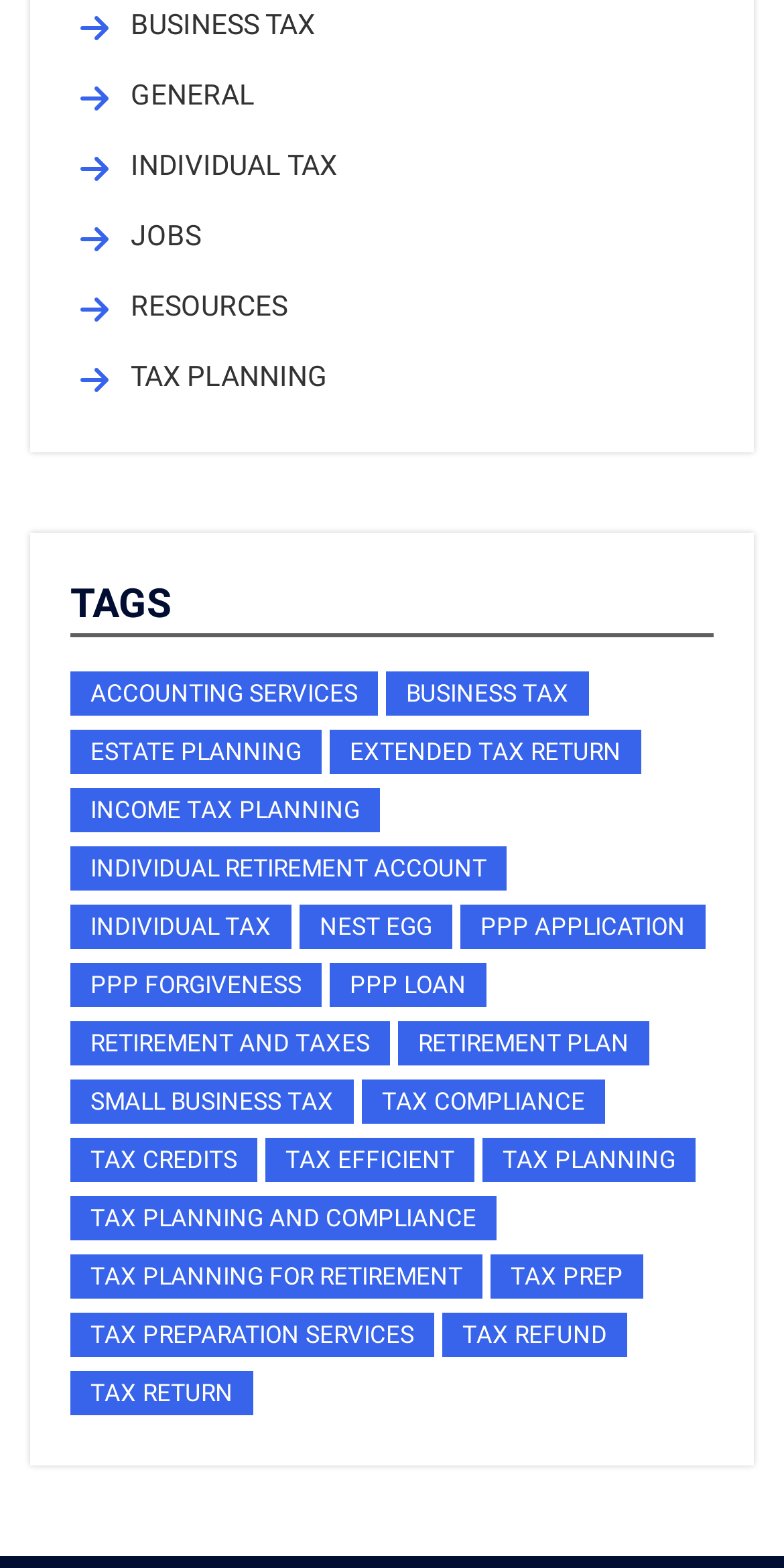Locate the bounding box coordinates of the clickable region to complete the following instruction: "Read about TAX PLANNING."

[0.615, 0.726, 0.887, 0.754]